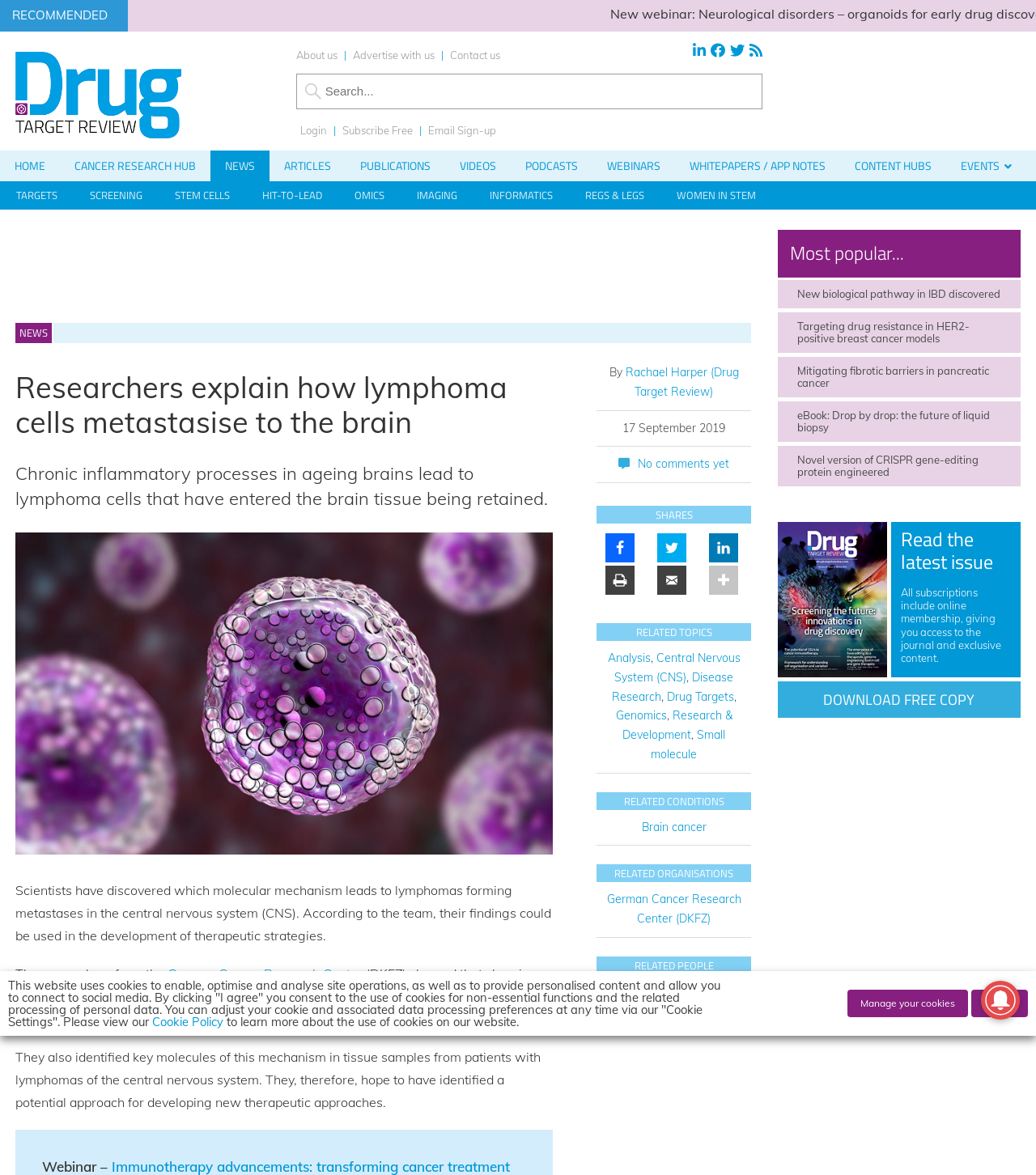Please identify the bounding box coordinates of the area that needs to be clicked to follow this instruction: "Share the article on social media".

[0.585, 0.454, 0.613, 0.479]